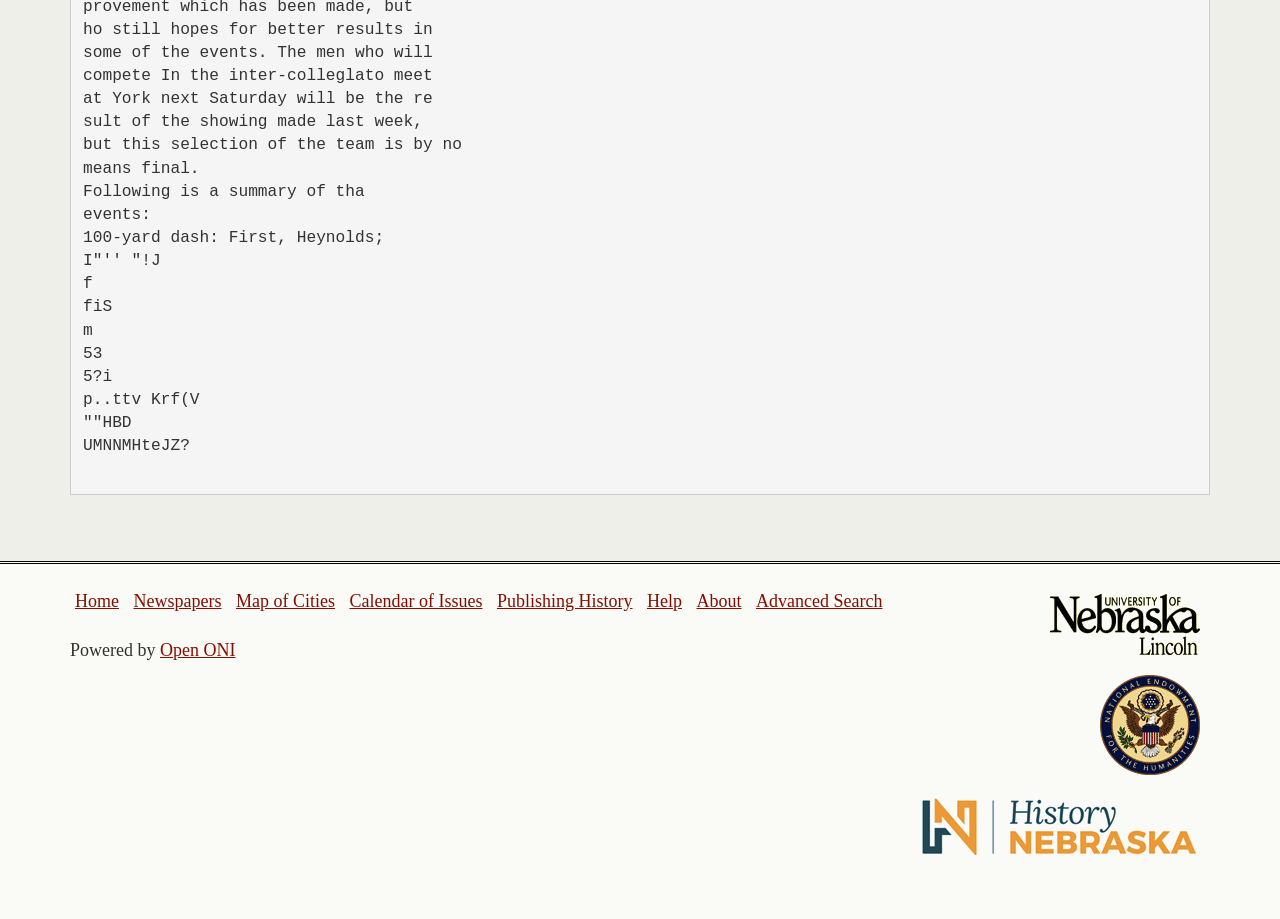Locate the bounding box coordinates for the element described below: "Map of Cities". The coordinates must be four float values between 0 and 1, formatted as [left, top, right, bottom].

[0.184, 0.643, 0.262, 0.665]